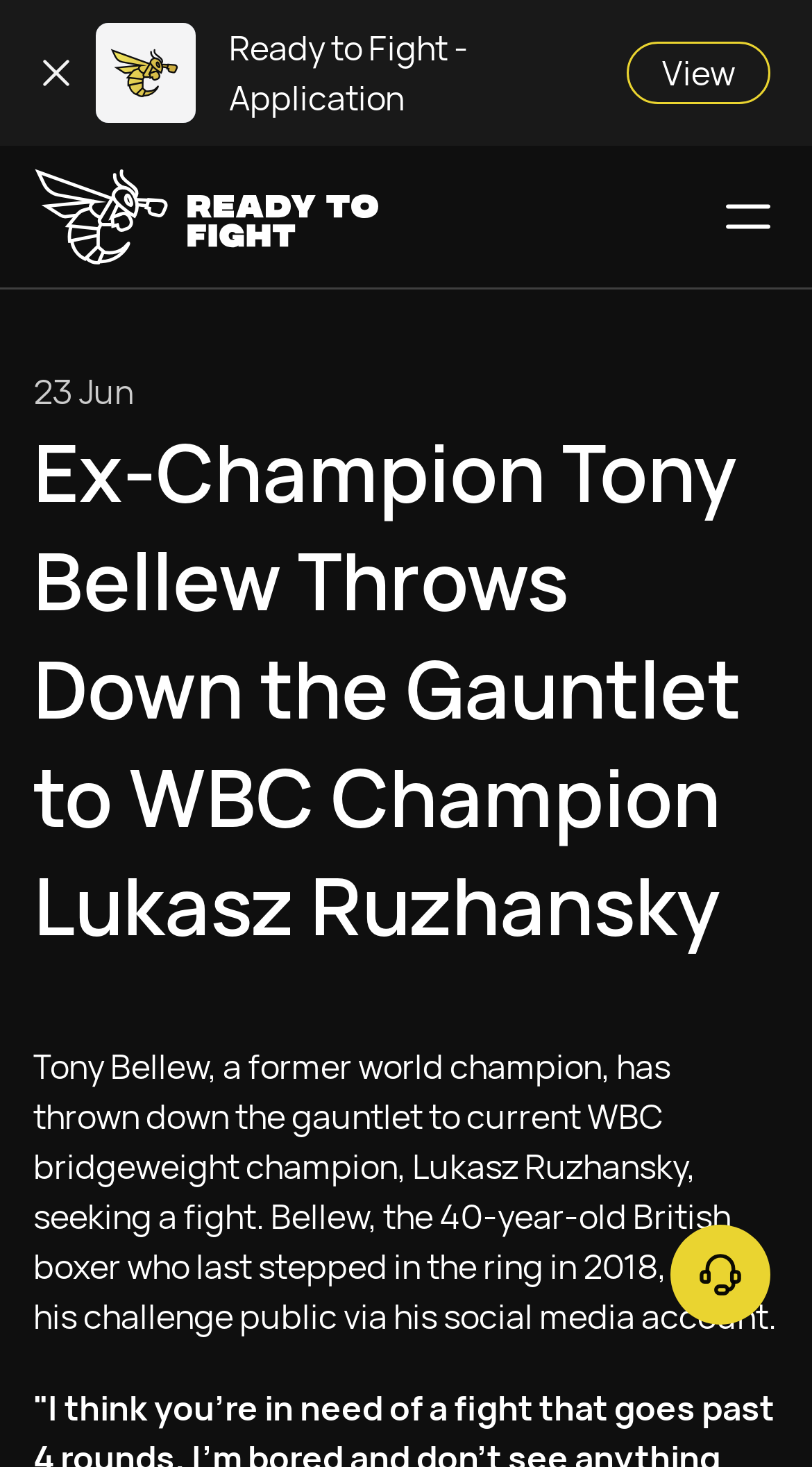Identify and provide the bounding box for the element described by: "View".

[0.772, 0.028, 0.949, 0.071]